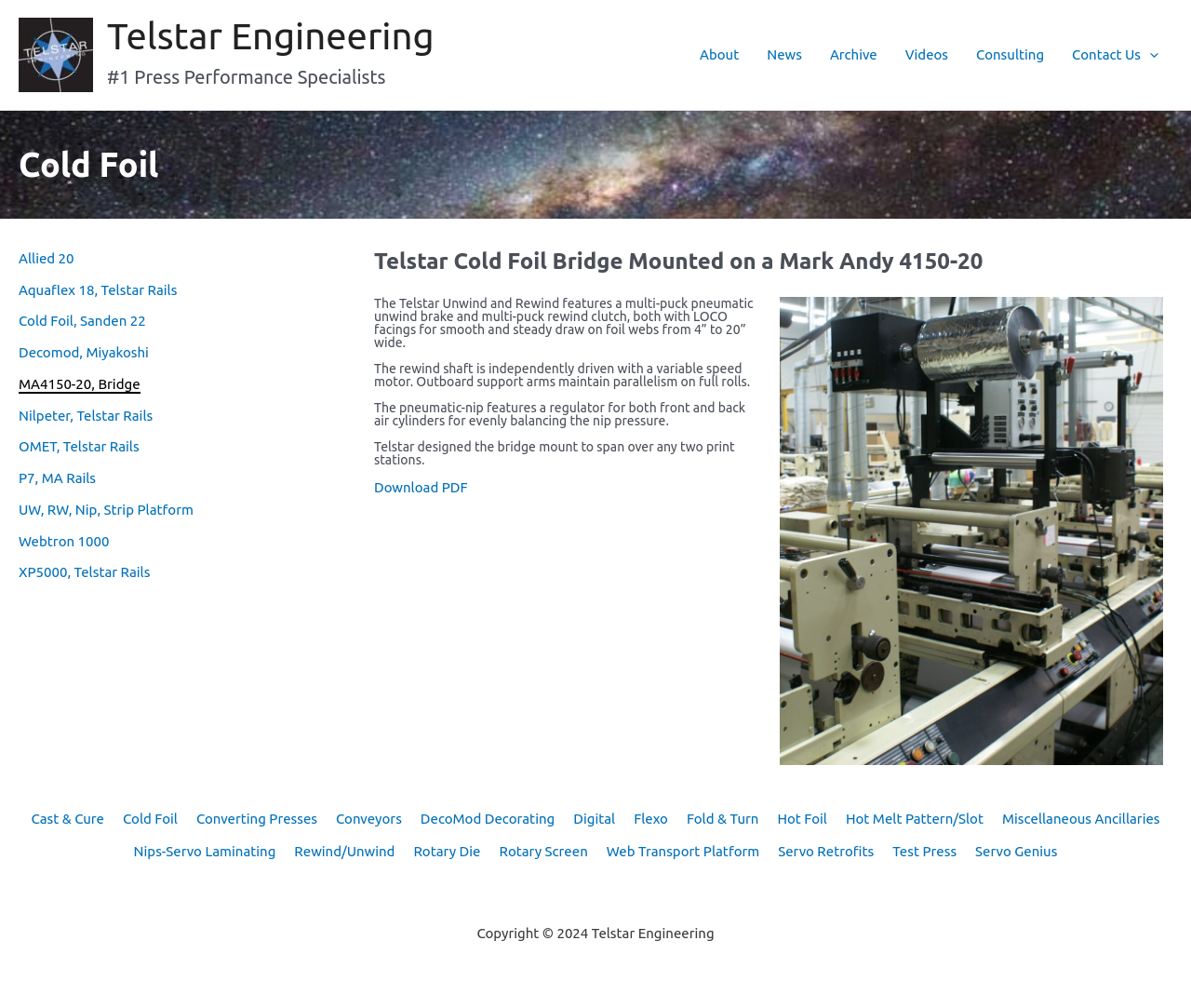Please identify the bounding box coordinates of the area I need to click to accomplish the following instruction: "Click on the 'About' link".

[0.576, 0.044, 0.632, 0.065]